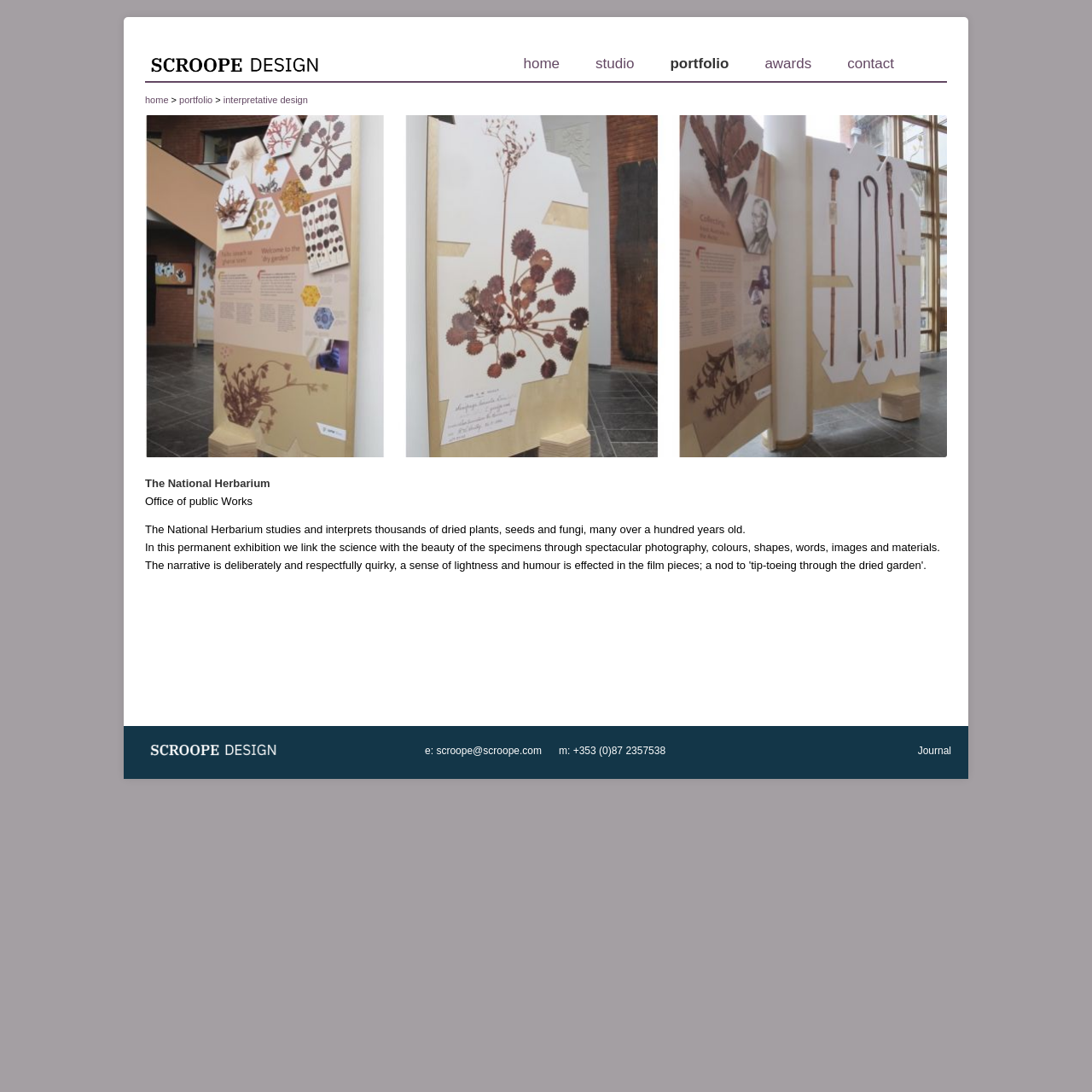What is the name of the design studio?
Answer the question with just one word or phrase using the image.

Scroope Design